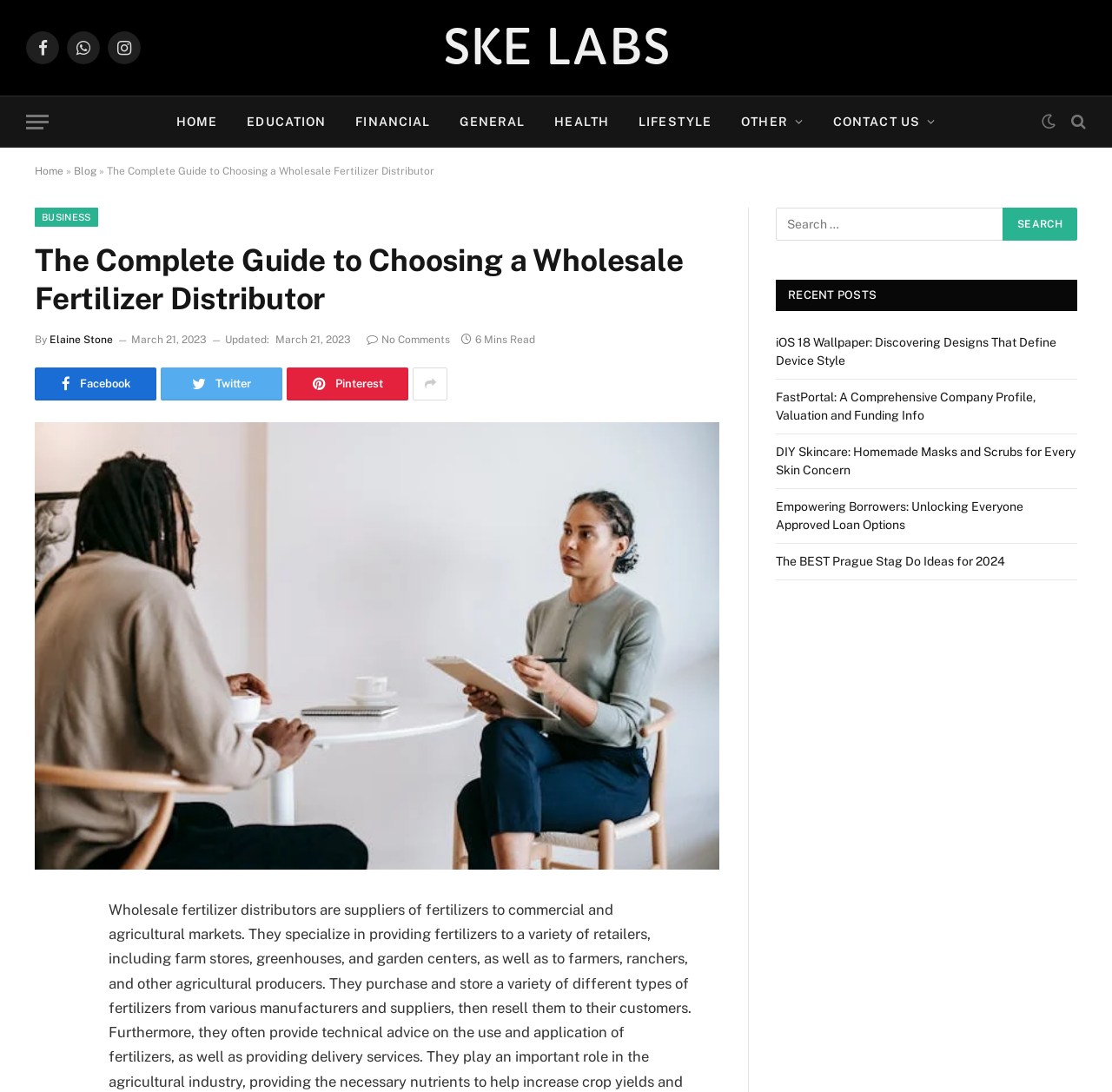Using the description: "Elaine Stone", determine the UI element's bounding box coordinates. Ensure the coordinates are in the format of four float numbers between 0 and 1, i.e., [left, top, right, bottom].

[0.045, 0.306, 0.102, 0.317]